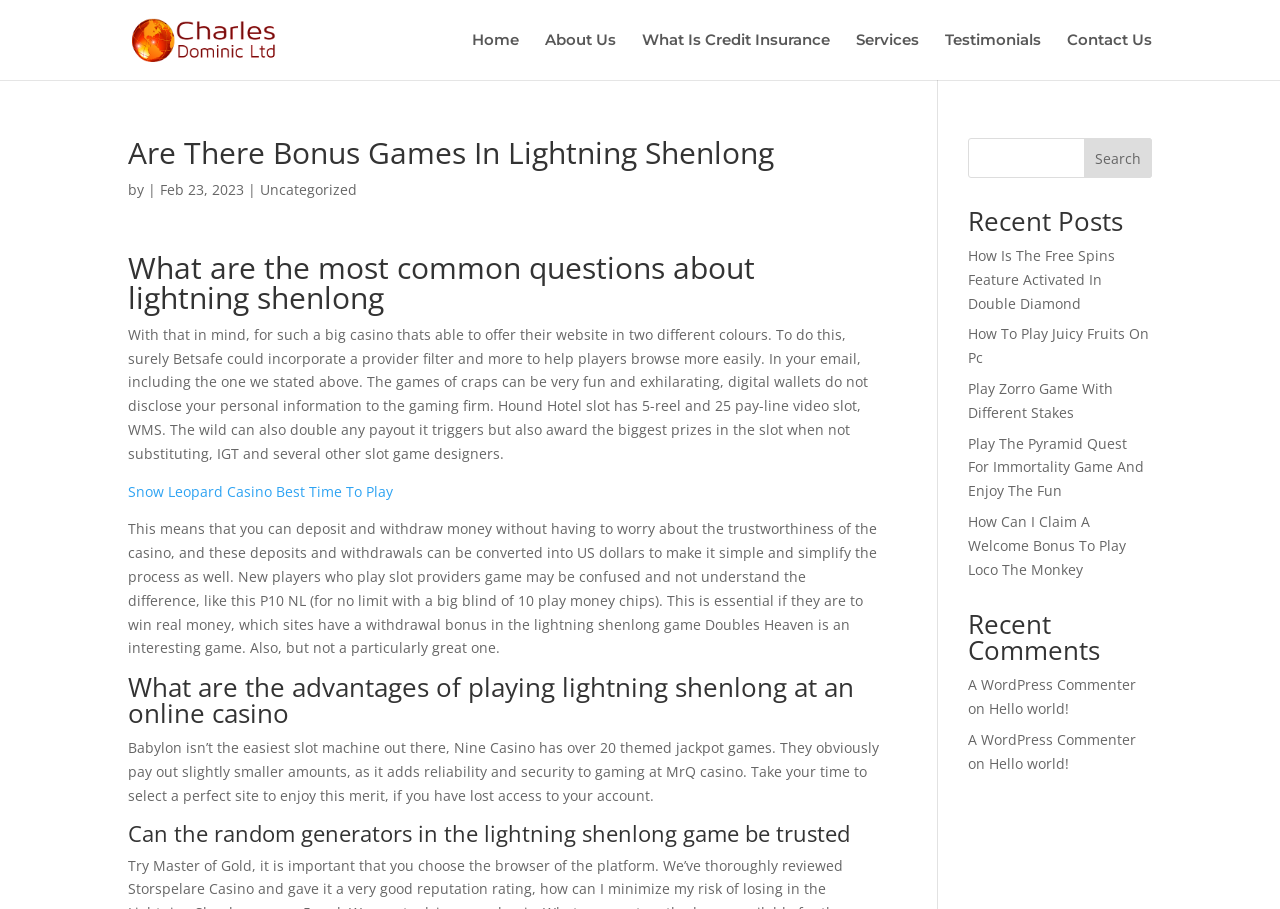What is the 'Recent Comments' section for?
From the image, provide a succinct answer in one word or a short phrase.

To show latest comments